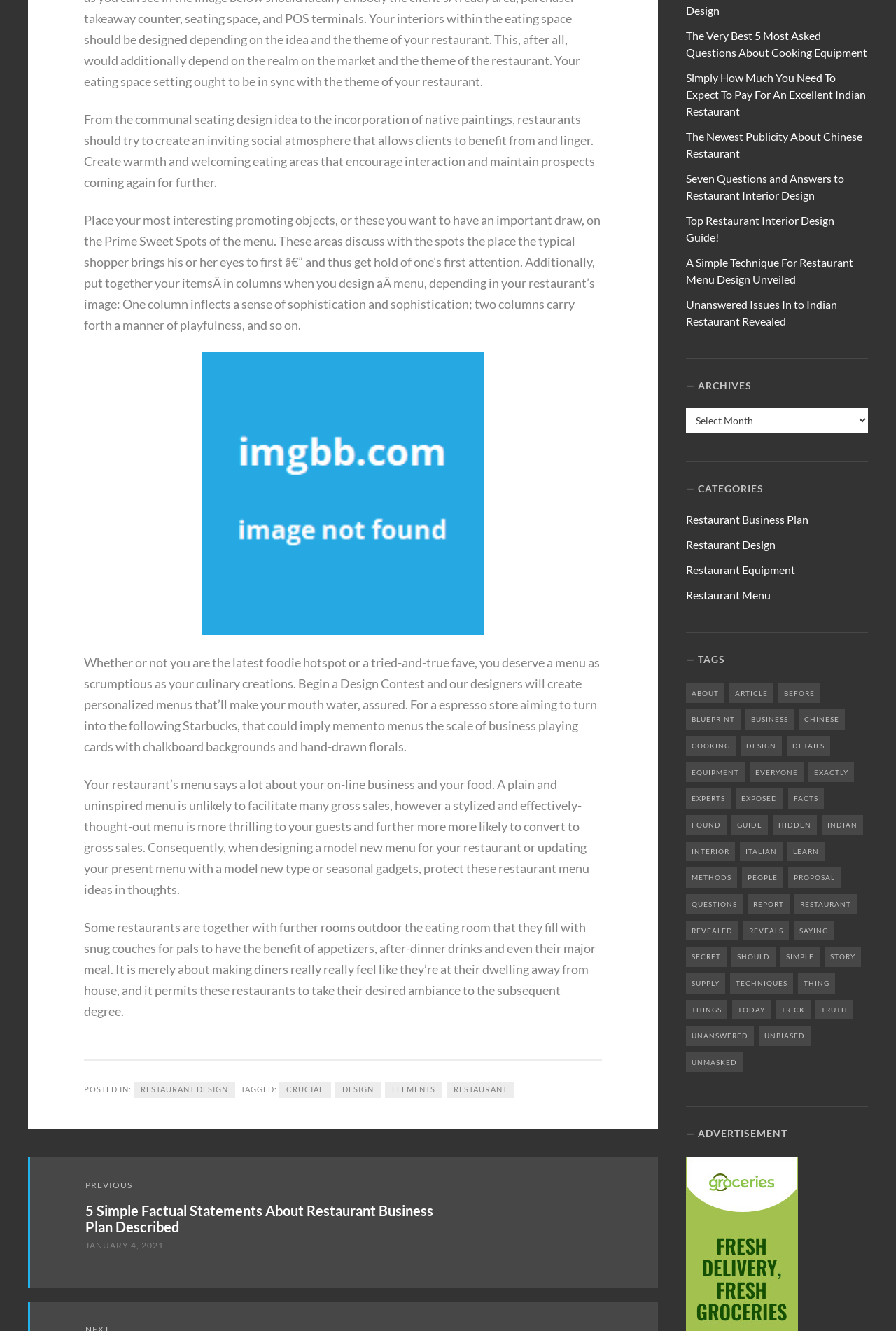Find the bounding box coordinates for the HTML element described in this sentence: "before". Provide the coordinates as four float numbers between 0 and 1, in the format [left, top, right, bottom].

[0.869, 0.513, 0.916, 0.528]